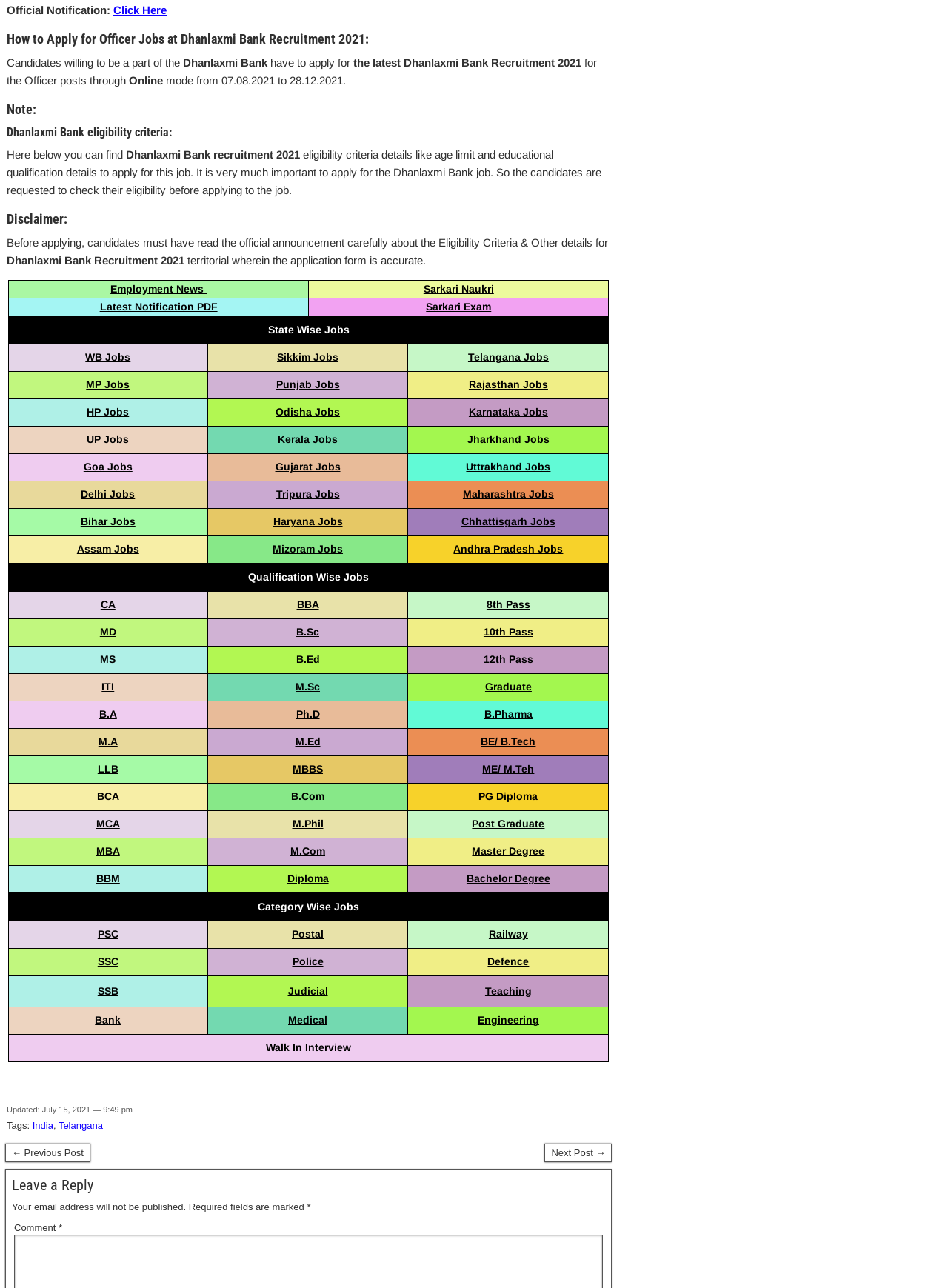Find the bounding box coordinates corresponding to the UI element with the description: "M.Phil". The coordinates should be formatted as [left, top, right, bottom], with values as floats between 0 and 1.

[0.308, 0.635, 0.341, 0.644]